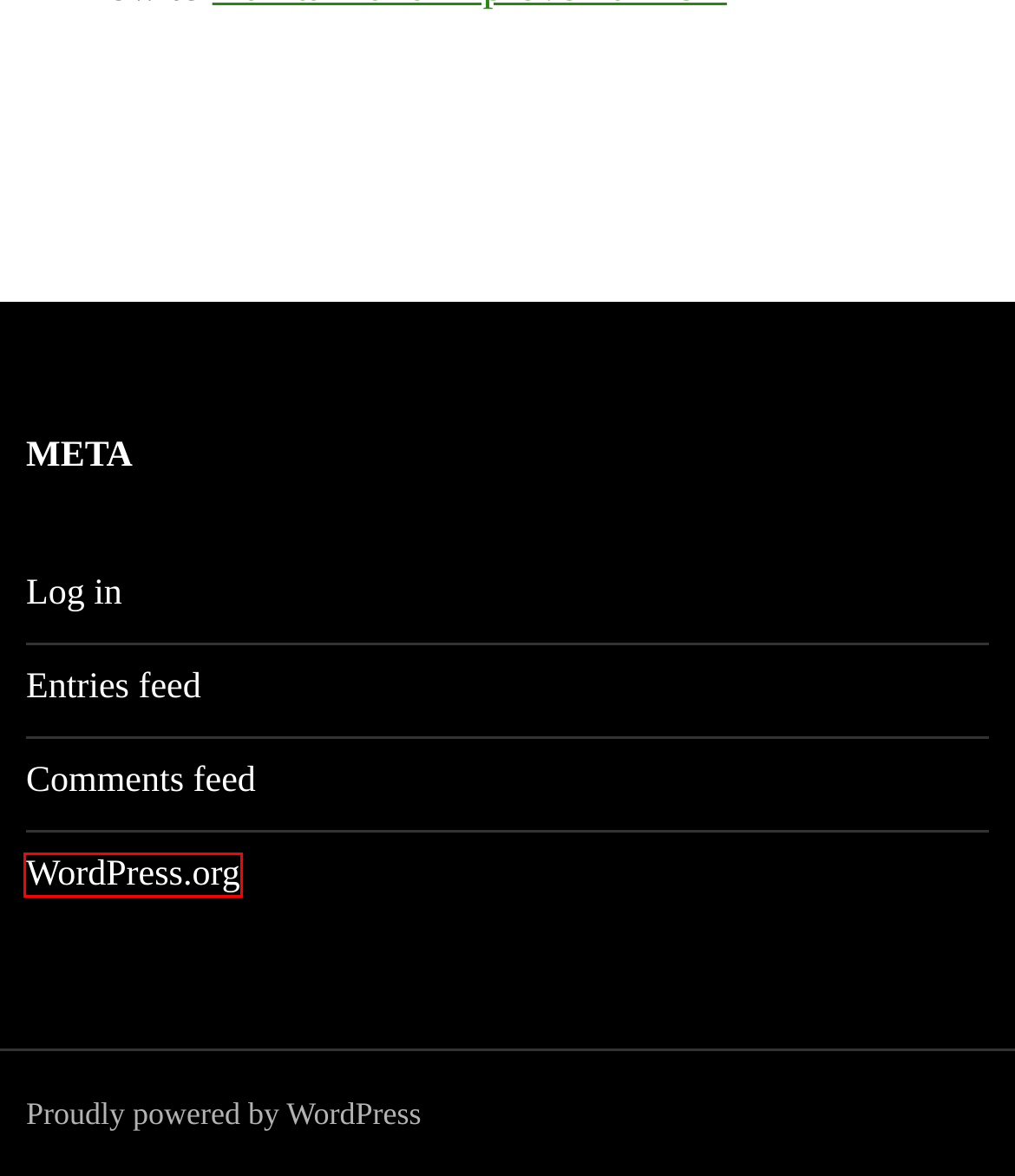Examine the screenshot of a webpage with a red bounding box around a UI element. Your task is to identify the webpage description that best corresponds to the new webpage after clicking the specified element. The given options are:
A. Blog Tool, Publishing Platform, and CMS – WordPress.org
B. Log In ‹ PanLex development — WordPress
C. PanLex API documentation | PanLex development
D. Using PanLem | PanLex development
E. Comments for PanLex development
F. PanLex development
G. Maintaining and improving PanLem | PanLex development
H. PanLex development | PanLex development

A